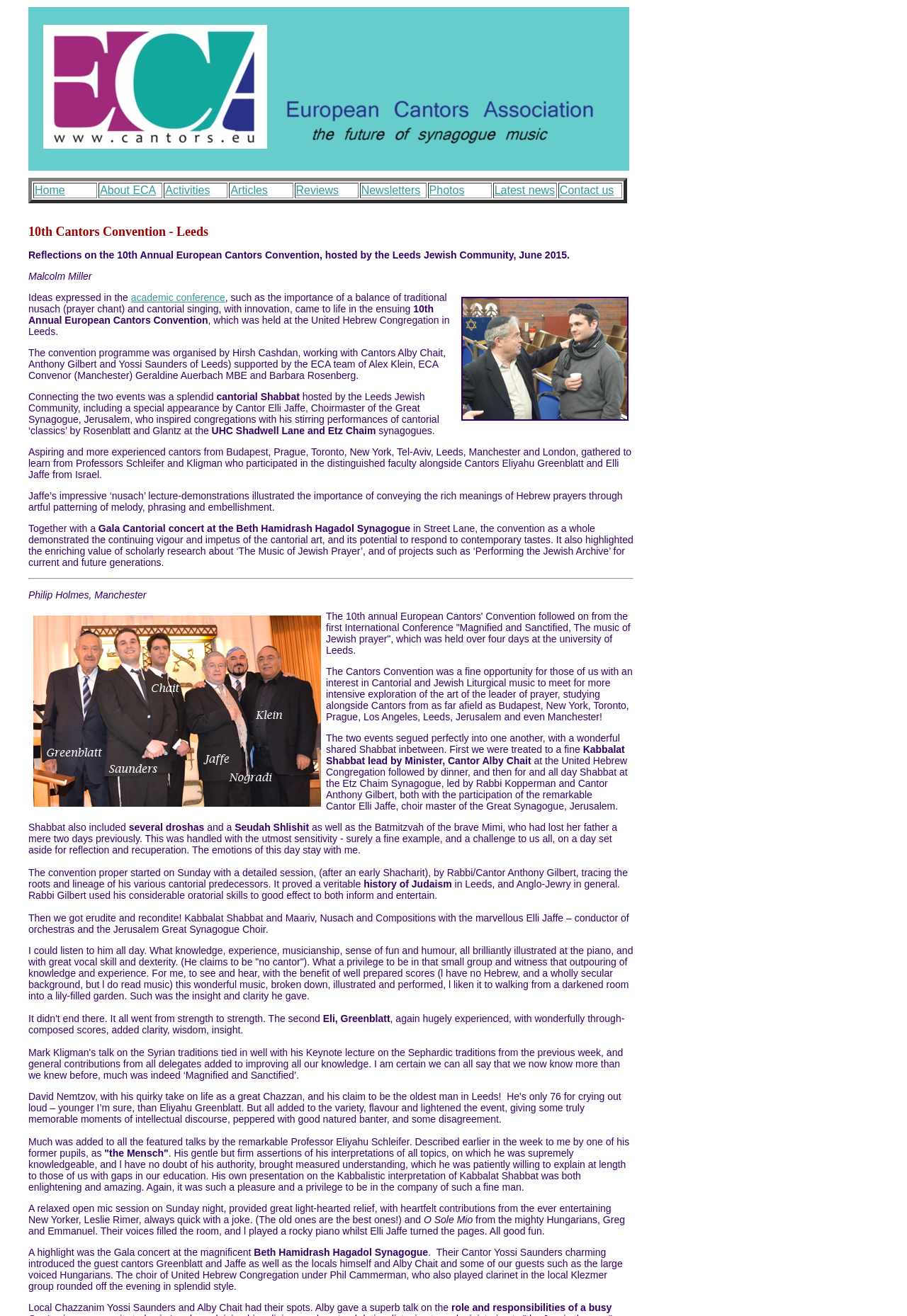Please identify the bounding box coordinates of the area I need to click to accomplish the following instruction: "Contact the European Cantors Association".

[0.615, 0.139, 0.686, 0.151]